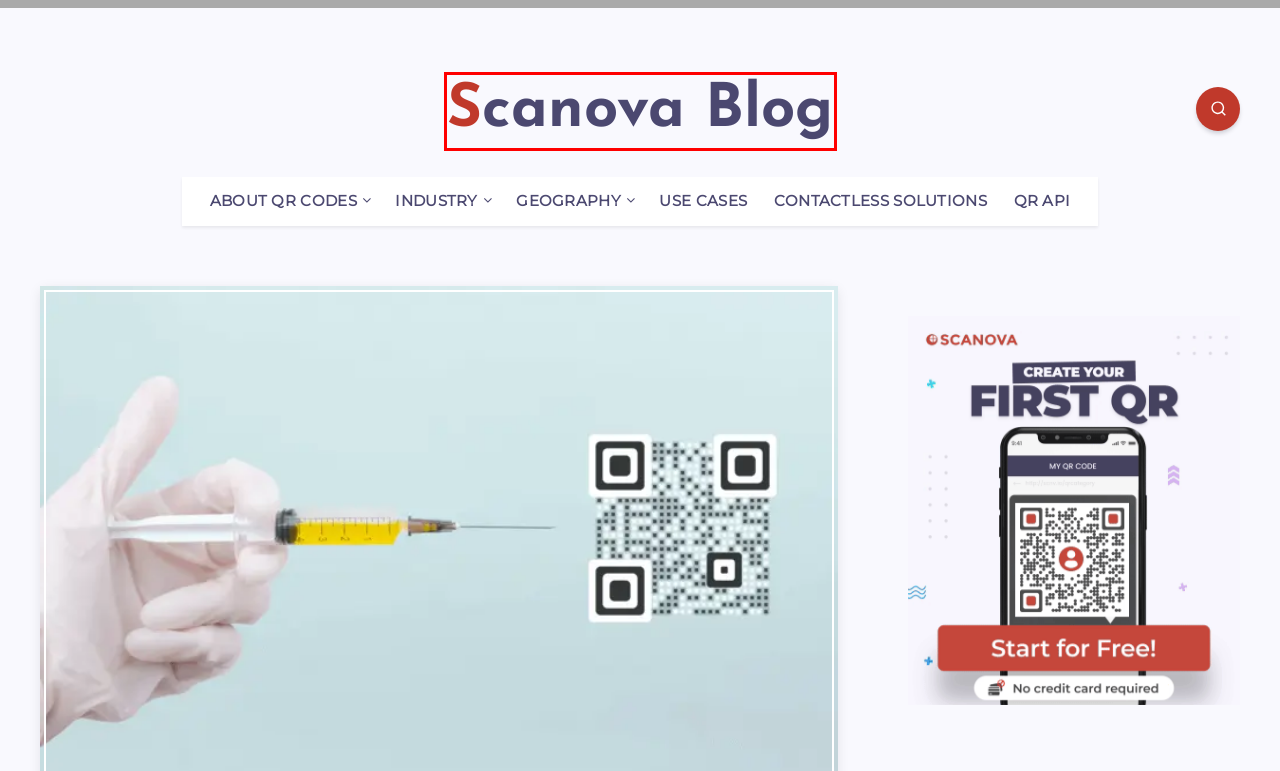Look at the screenshot of a webpage, where a red bounding box highlights an element. Select the best description that matches the new webpage after clicking the highlighted element. Here are the candidates:
A. QR API Archives - Scanova Blog
B. Geography Archives - Scanova Blog
C. QR Code Use Cases Archives - Scanova Blog
D. Contactless Solutions Archives - Scanova Blog
E. About QR Codes Archives - Scanova Blog
F. QR Code Generator: Easiest way to create QR Codes
G. Learn all about QR Codes - Scanova Blog
H. Industry Archives - Scanova Blog

G